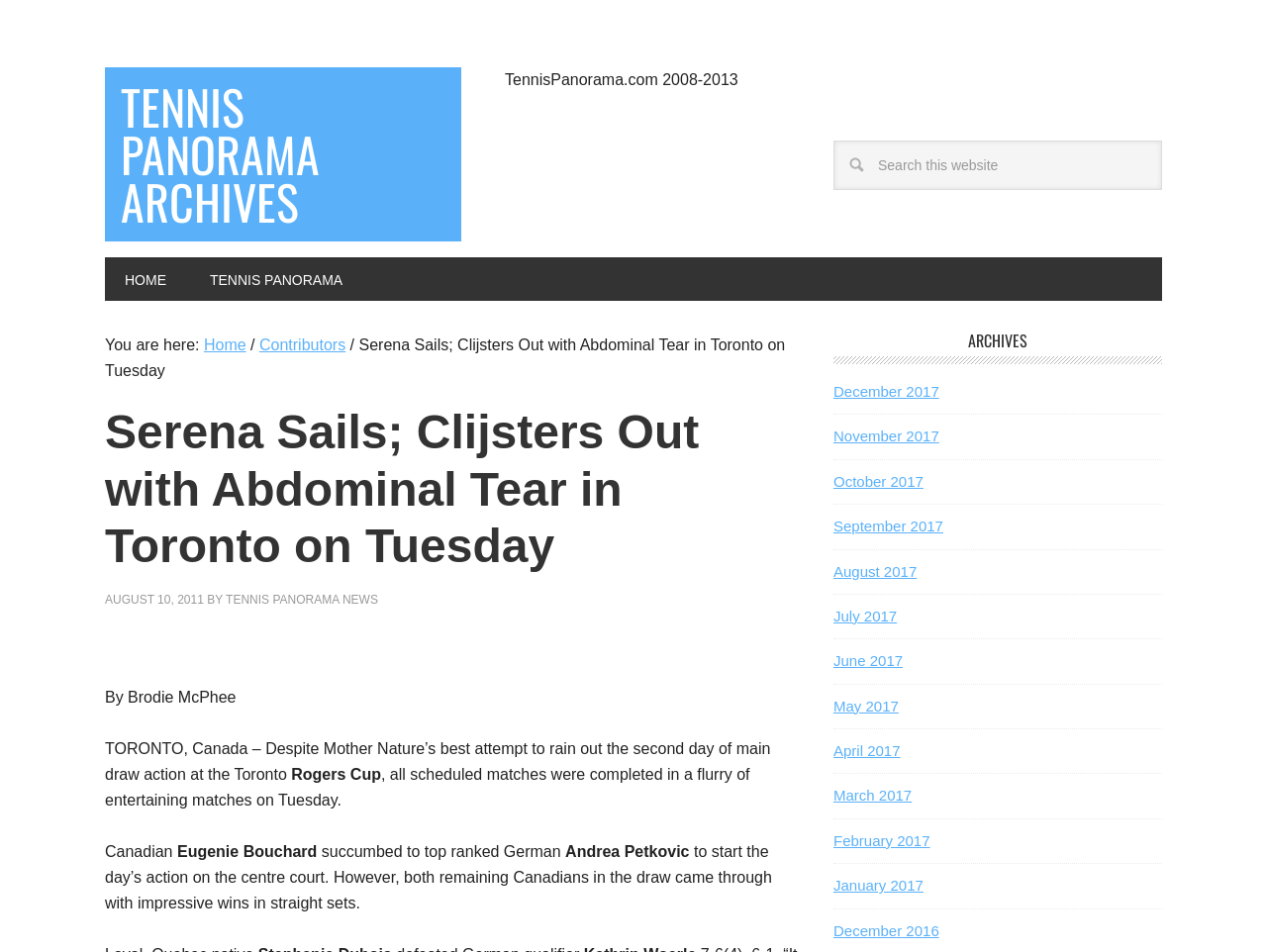Who is the author of the article?
Please look at the screenshot and answer in one word or a short phrase.

Brodie McPhee